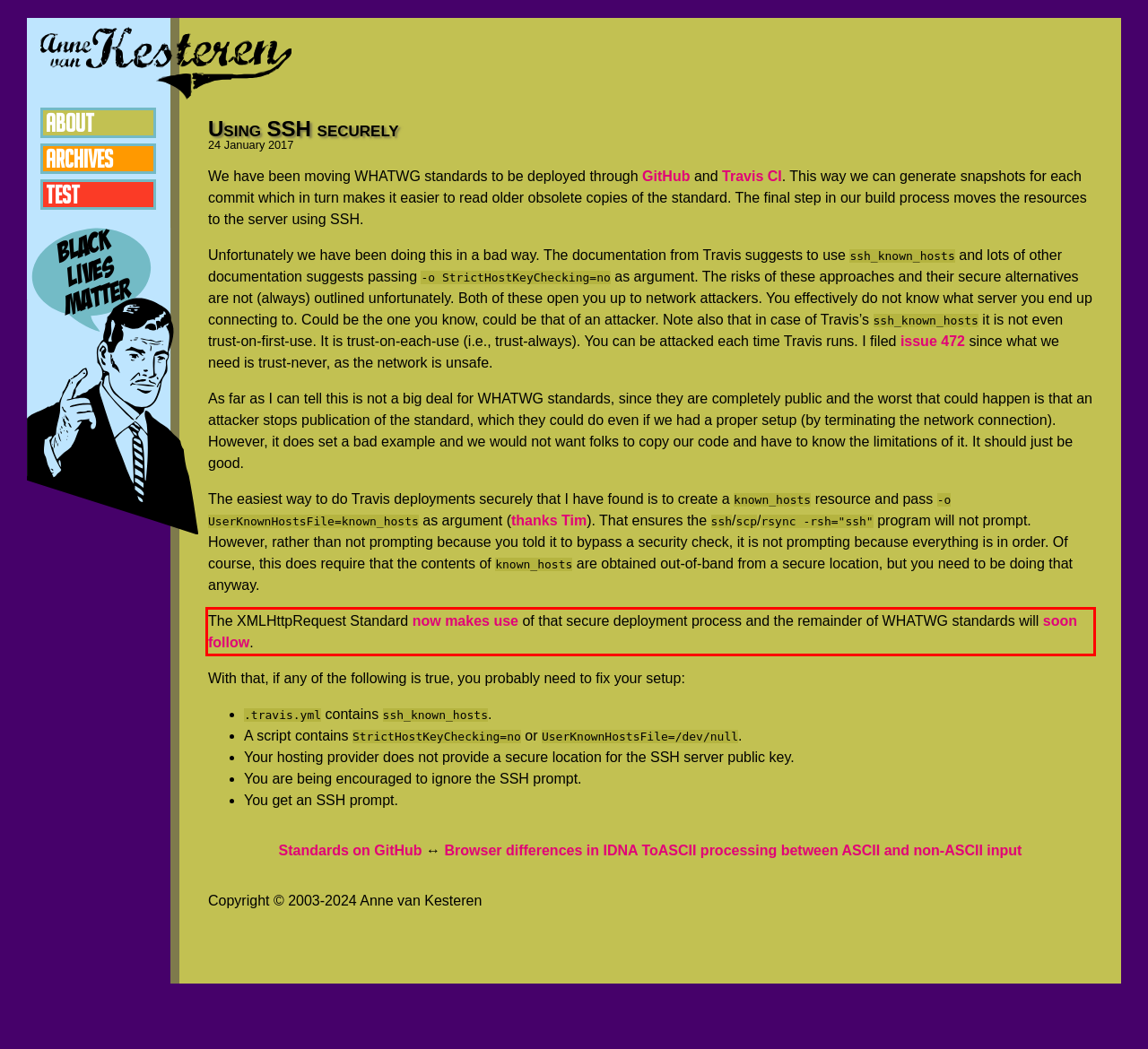With the given screenshot of a webpage, locate the red rectangle bounding box and extract the text content using OCR.

The XMLHttpRequest Standard now makes use of that secure deployment process and the remainder of WHATWG standards will soon follow.